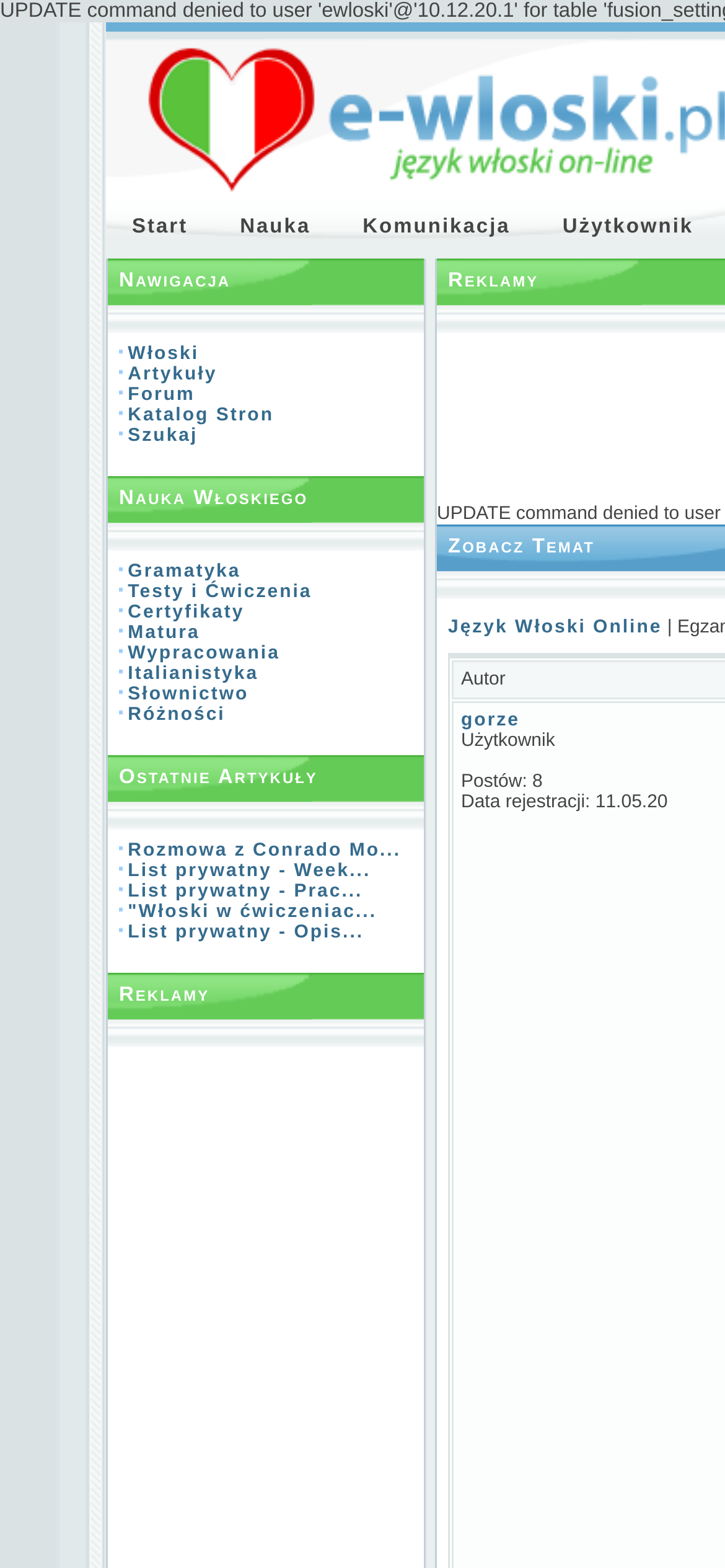Give a detailed account of the webpage.

This webpage is dedicated to learning Italian, with a focus on online resources and community interaction. At the top, there are four navigation tabs: "Nawigacja" (Navigation), "Nauka języka włoskiego" (Learning Italian), "Komunikacja" (Communication), and "Użytkownik" (User).

Below the navigation tabs, there is a table with several sections. The first section has links to various Italian language resources, including articles, forums, catalogs, and search functions. The second section is dedicated to learning Italian, with links to grammar, tests, exercises, certificates, and other language-related topics. Each link is accompanied by a small Italian flag icon.

The third section appears to be a list of recent articles or posts, with links to topics such as conversations with Conrado Morucci, private letters, and descriptions of Italian language courses. The fourth section is labeled "Reklamy" (Advertisements) and contains links to external websites, including "Język Włoski Online" (Italian Language Online) and "gorze".

Throughout the page, there are several spacer images that separate the different sections. The overall layout is organized and easy to navigate, with clear headings and concise text.